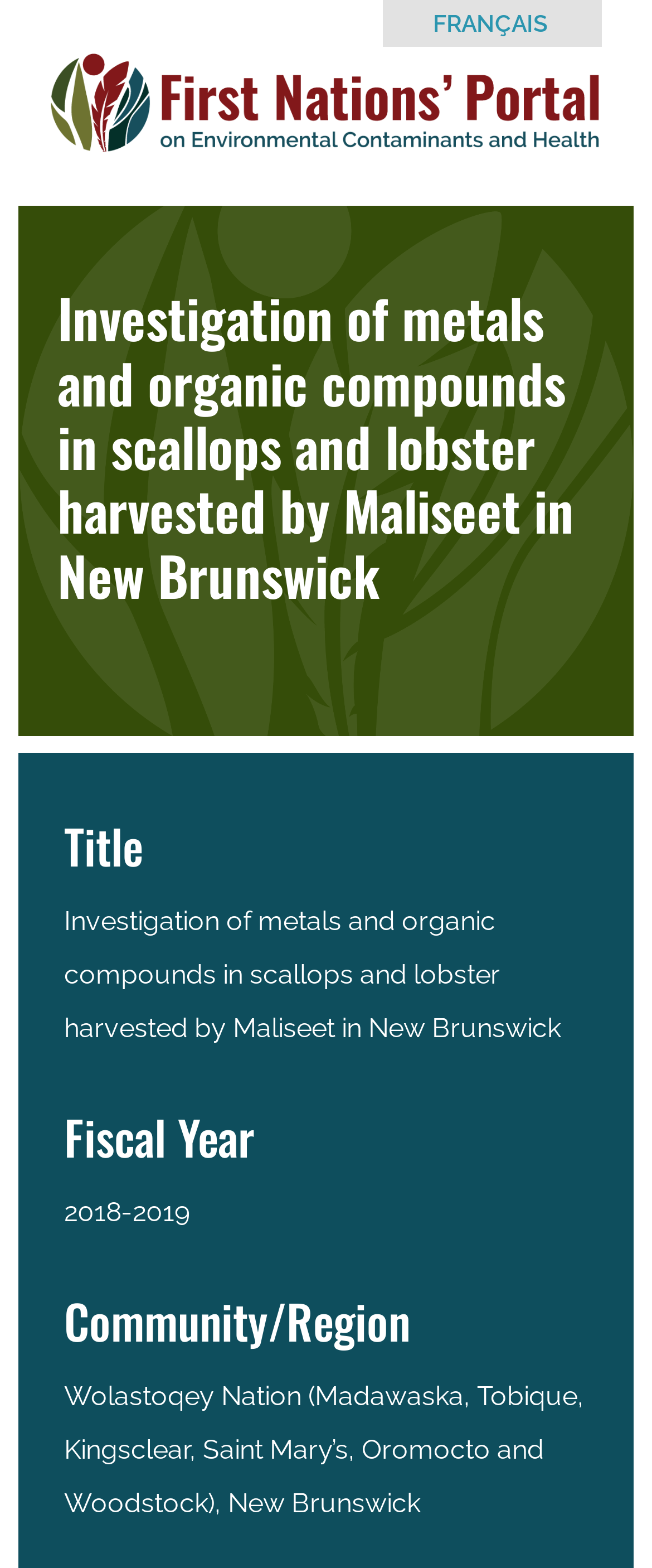Give a short answer to this question using one word or a phrase:
What type of seafood was investigated?

Scallops and lobster